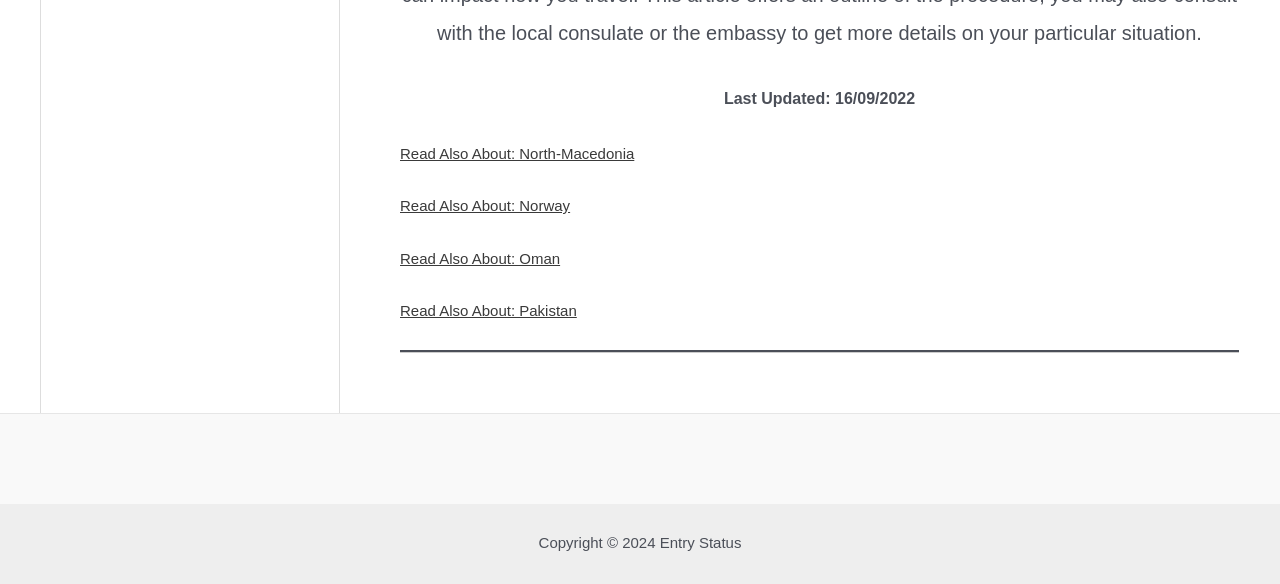Given the element description, predict the bounding box coordinates in the format (top-left x, top-left y, bottom-right x, bottom-right y), using floating point numbers between 0 and 1: Read Also About: North-Macedonia

[0.312, 0.248, 0.496, 0.277]